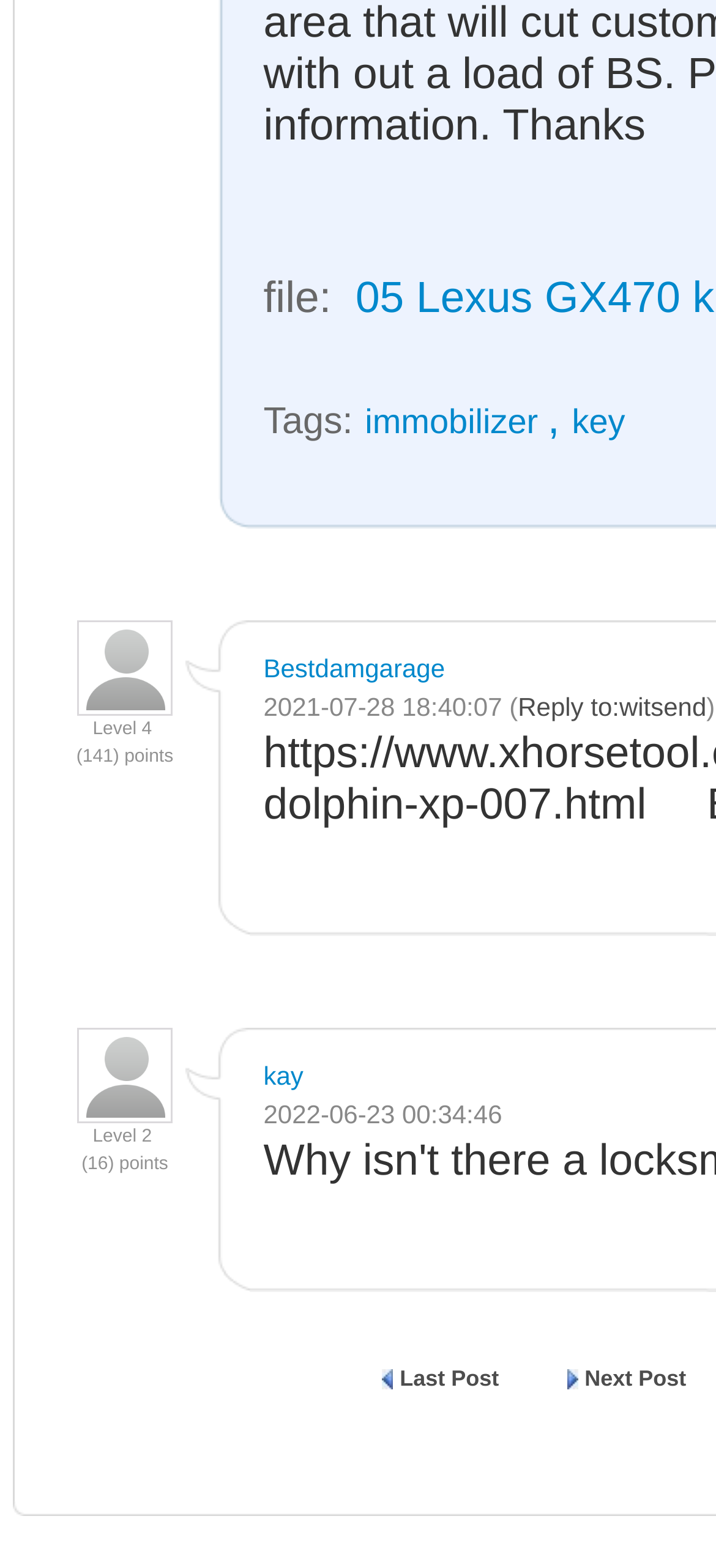What is the level of the user Bestdamgarage?
Using the image as a reference, answer the question in detail.

I found the link 'Bestdamgarage' at coordinates [0.368, 0.416, 0.621, 0.435] and nearby the text 'Level 4 ' at coordinates [0.115, 0.458, 0.233, 0.471], so I inferred that the level of the user Bestdamgarage is 4.